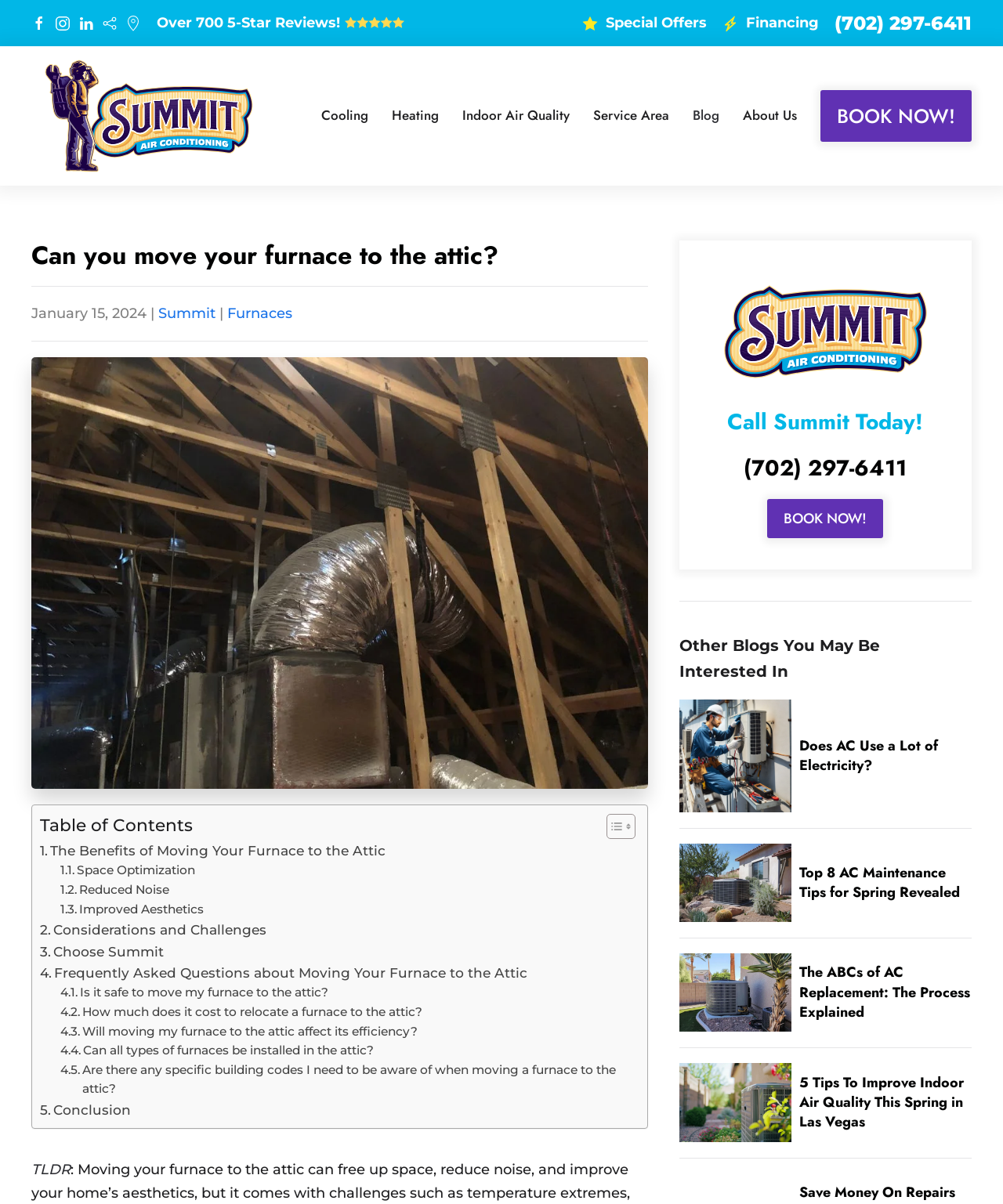Identify the bounding box of the UI element described as follows: "Over 700 5-Star Reviews! .cls-9{fill:#ffd954;stroke:none;stroke-miterlimit:10;}". Provide the coordinates as four float numbers in the range of 0 to 1 [left, top, right, bottom].

[0.156, 0.012, 0.409, 0.026]